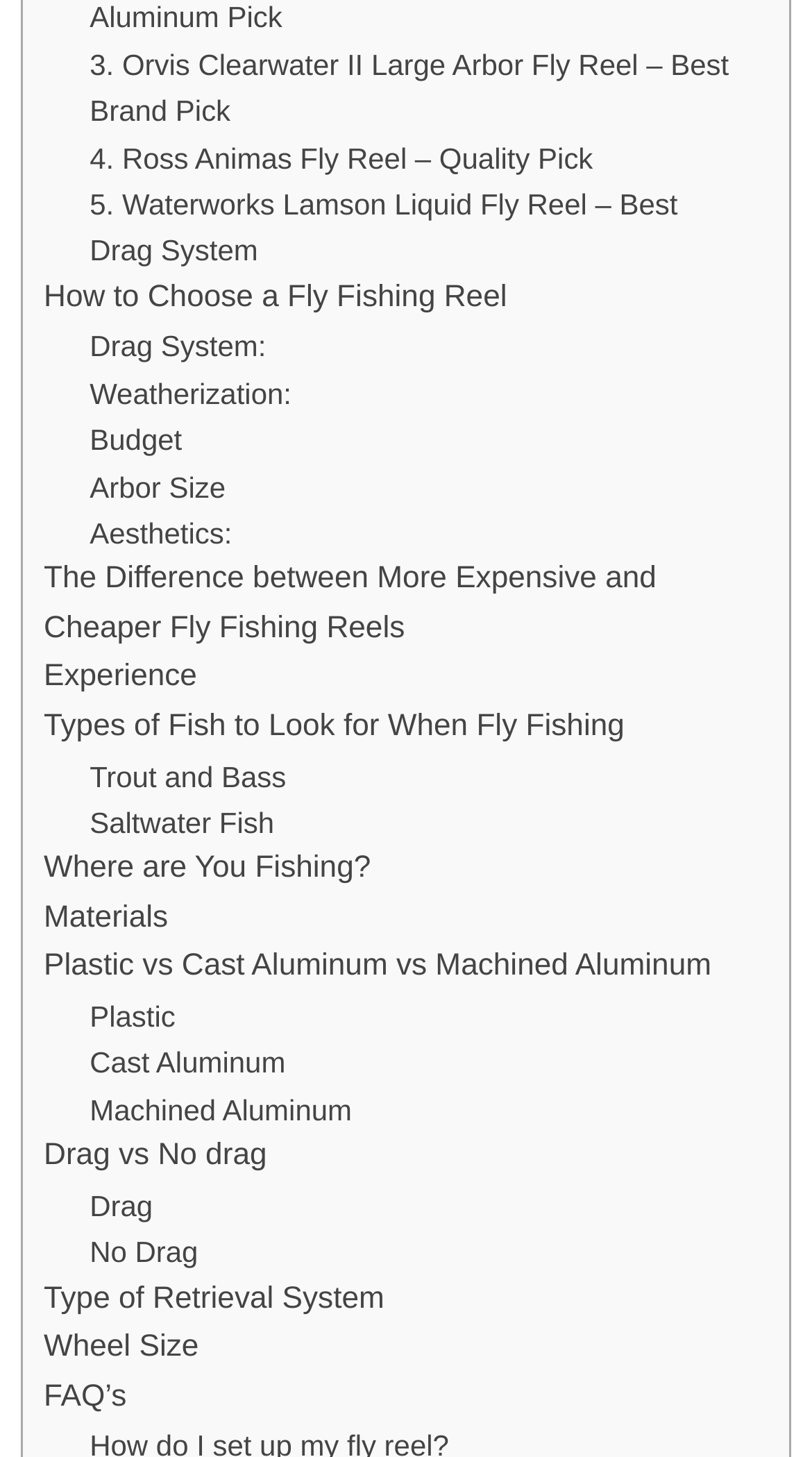Given the description Switch to desktopmobile view, predict the bounding box coordinates of the UI element. Ensure the coordinates are in the format (top-left x, top-left y, bottom-right x, bottom-right y) and all values are between 0 and 1.

None